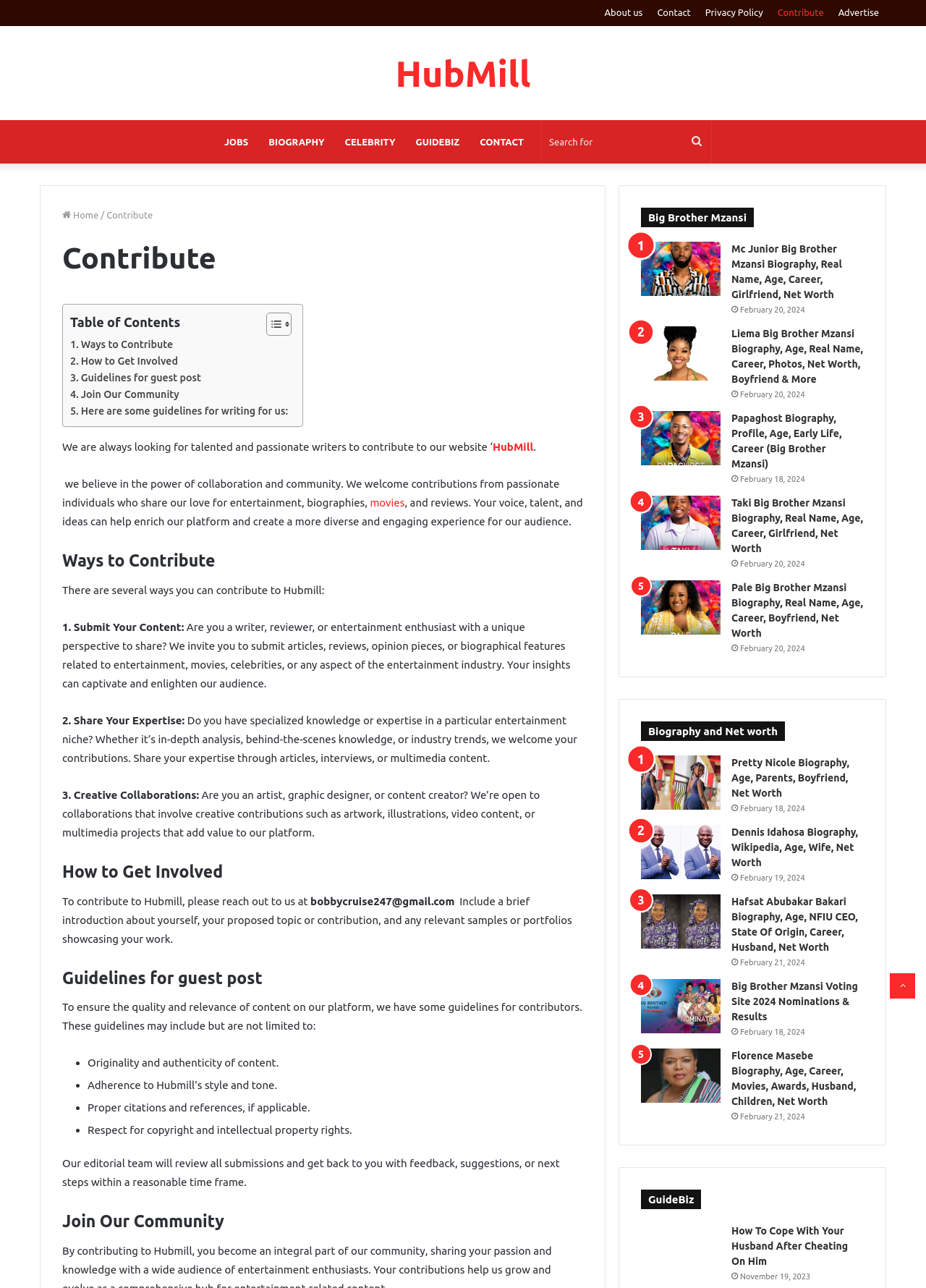Provide a thorough summary of the webpage.

The webpage is about contributing to a website focused on entertainment, biographies, and reviews. At the top, there is a secondary navigation menu with links to "About us", "Contact", "Privacy Policy", "Contribute", and "Advertise". Below this, there is a primary navigation menu with links to "JOBS", "BIOGRAPHY", "CELEBRITY", "GUIDEBIZ", and "CONTACT". 

To the right of the primary navigation menu, there is a search bar with a "SEARCH FOR" button. Above the search bar, there is a header with a link to "Home" and a static text "Contribute". 

The main content of the webpage is divided into sections. The first section has a heading "Contribute" and explains that the website is looking for talented and passionate writers to contribute. There are links to "Ways to Contribute", "How to Get Involved", "Guidelines for guest post", and "Join Our Community". 

The "Ways to Contribute" section explains that contributors can submit their content, share their expertise, or collaborate creatively. The "How to Get Involved" section provides instructions on how to reach out to the website and what to include in the email. The "Guidelines for guest post" section lists some guidelines for contributors, including originality, adherence to the website's style and tone, proper citations, and respect for copyright. 

The "Join Our Community" section is followed by a list of biographical articles about contestants from Big Brother Mzansi, each with a link to the full article and an image. The articles are dated February 18, 2024, or February 20, 2024.